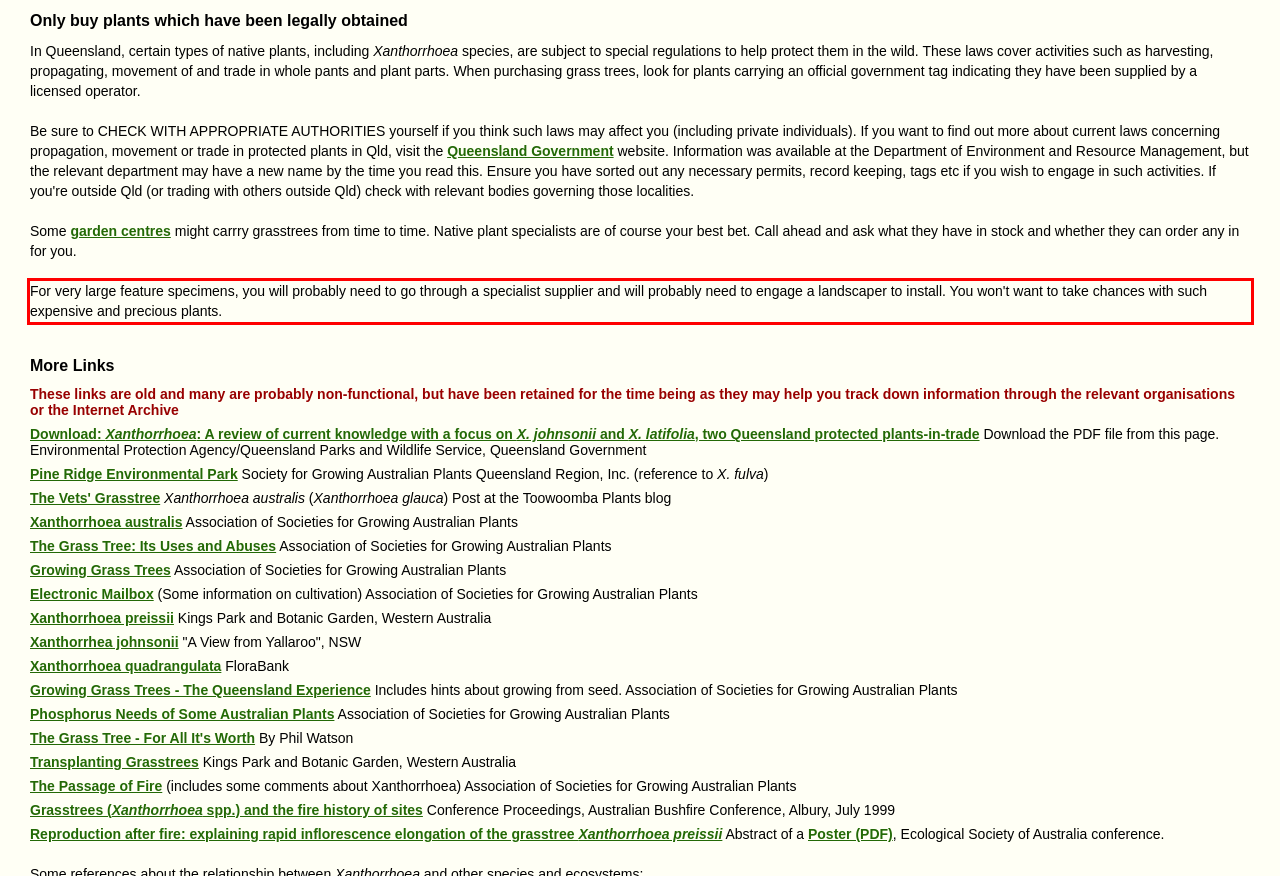Please extract the text content within the red bounding box on the webpage screenshot using OCR.

For very large feature specimens, you will probably need to go through a specialist supplier and will probably need to engage a landscaper to install. You won't want to take chances with such expensive and precious plants.